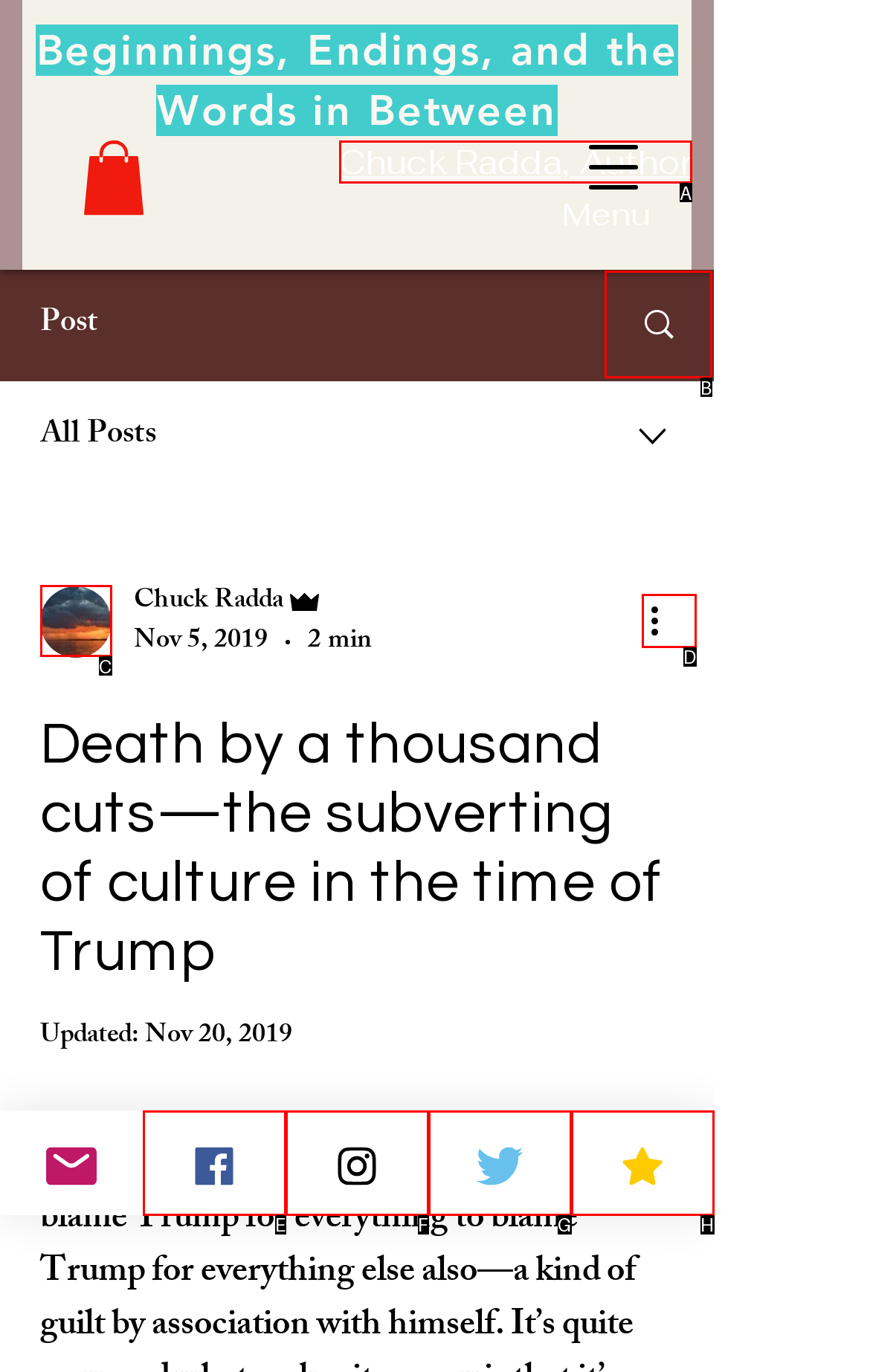What is the letter of the UI element you should click to More actions on the post? Provide the letter directly.

D